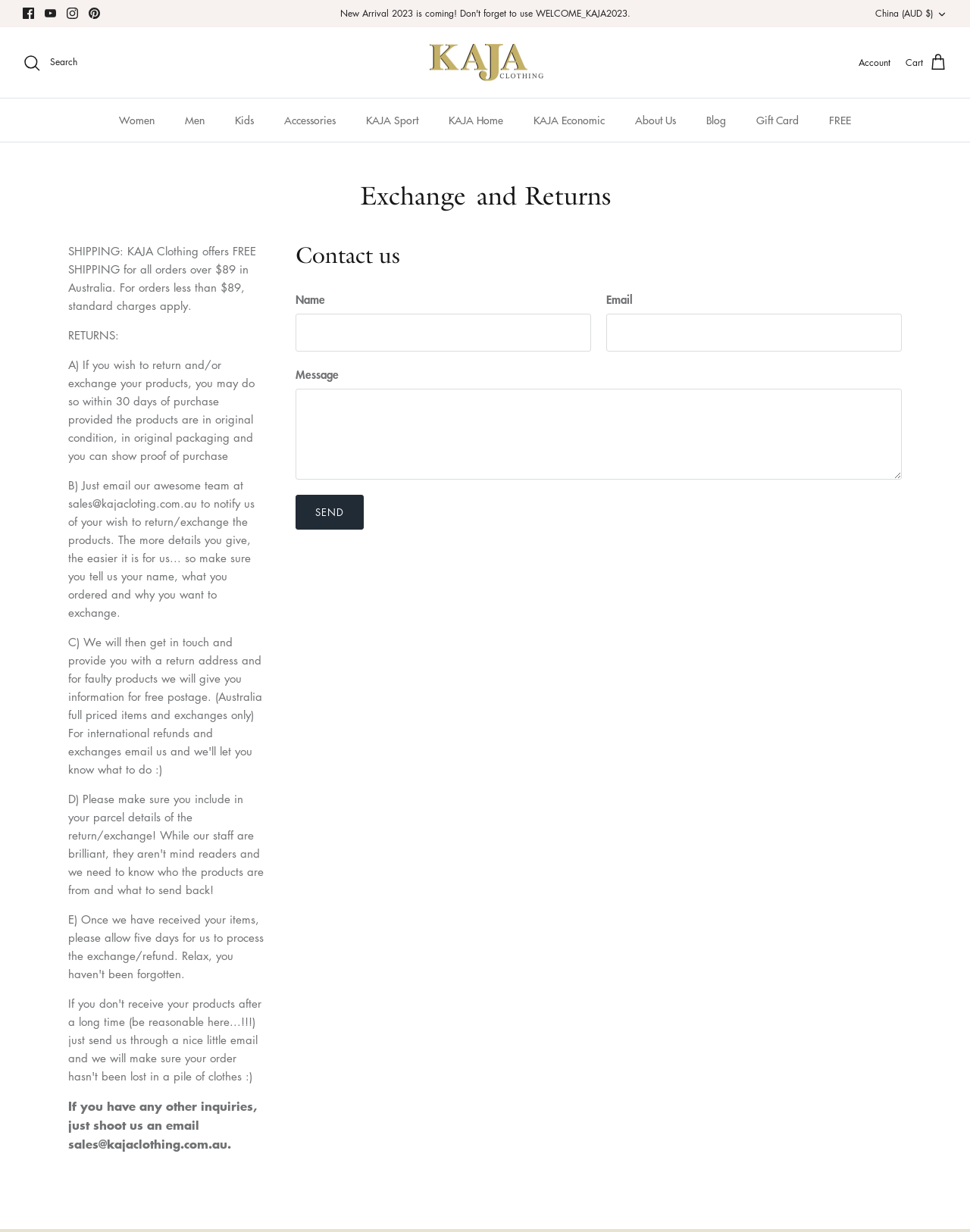Please give a succinct answer using a single word or phrase:
What is the email address to notify for returns or exchanges?

sales@kajacloting.com.au